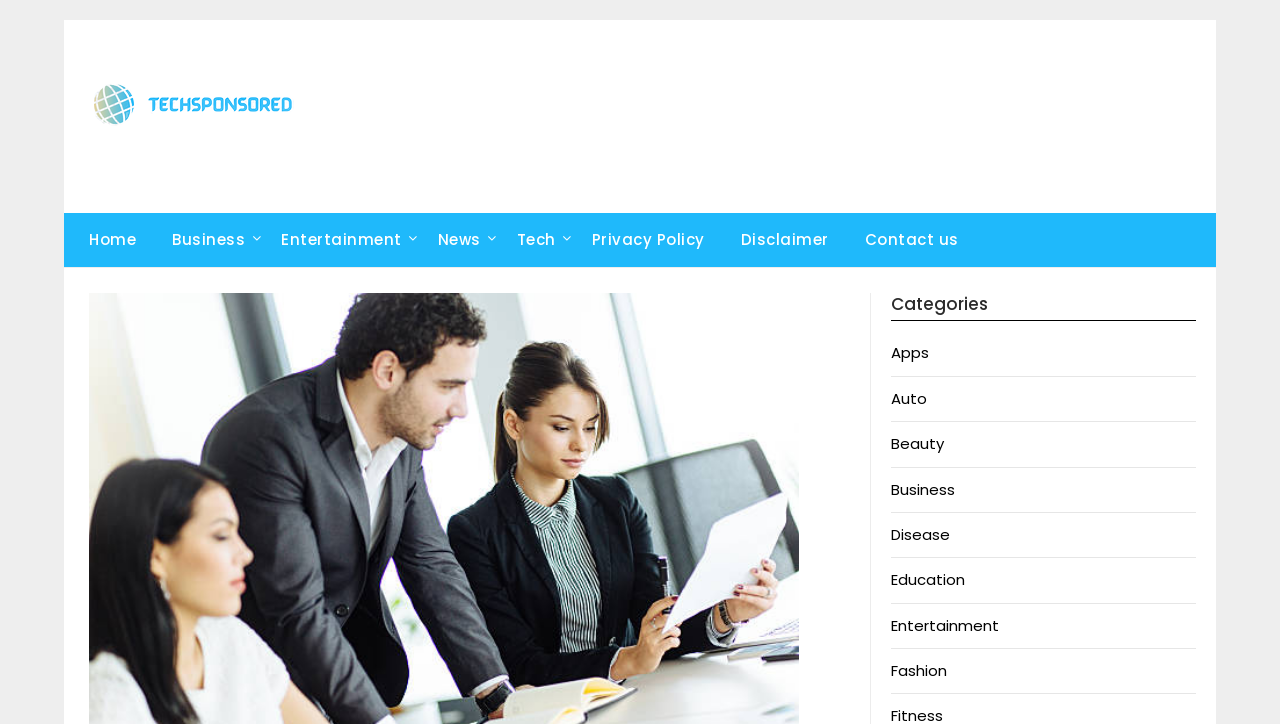Determine the bounding box coordinates of the region to click in order to accomplish the following instruction: "go to home page". Provide the coordinates as four float numbers between 0 and 1, specifically [left, top, right, bottom].

[0.05, 0.294, 0.119, 0.369]